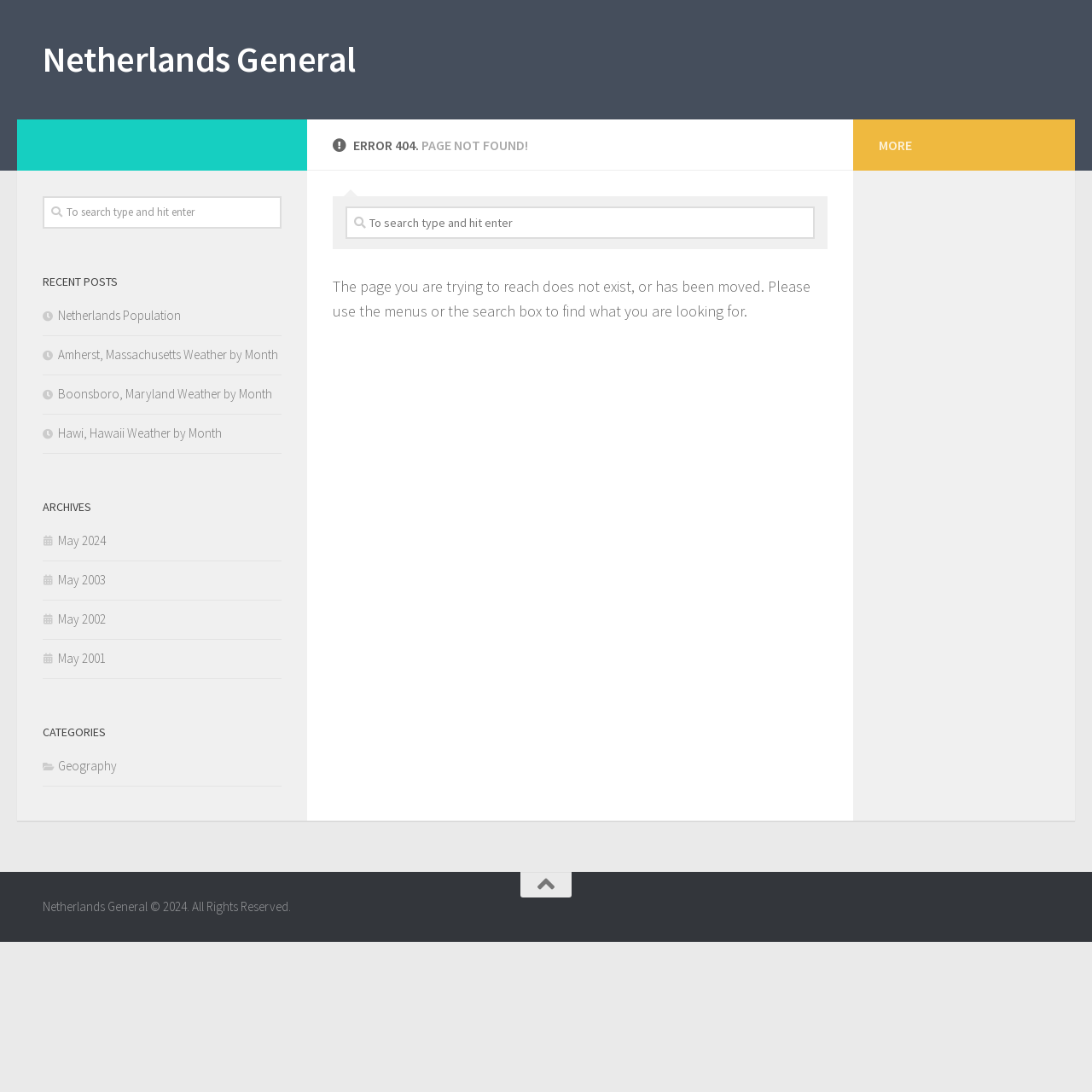Use a single word or phrase to answer the question: 
How many months are listed in the archives?

4